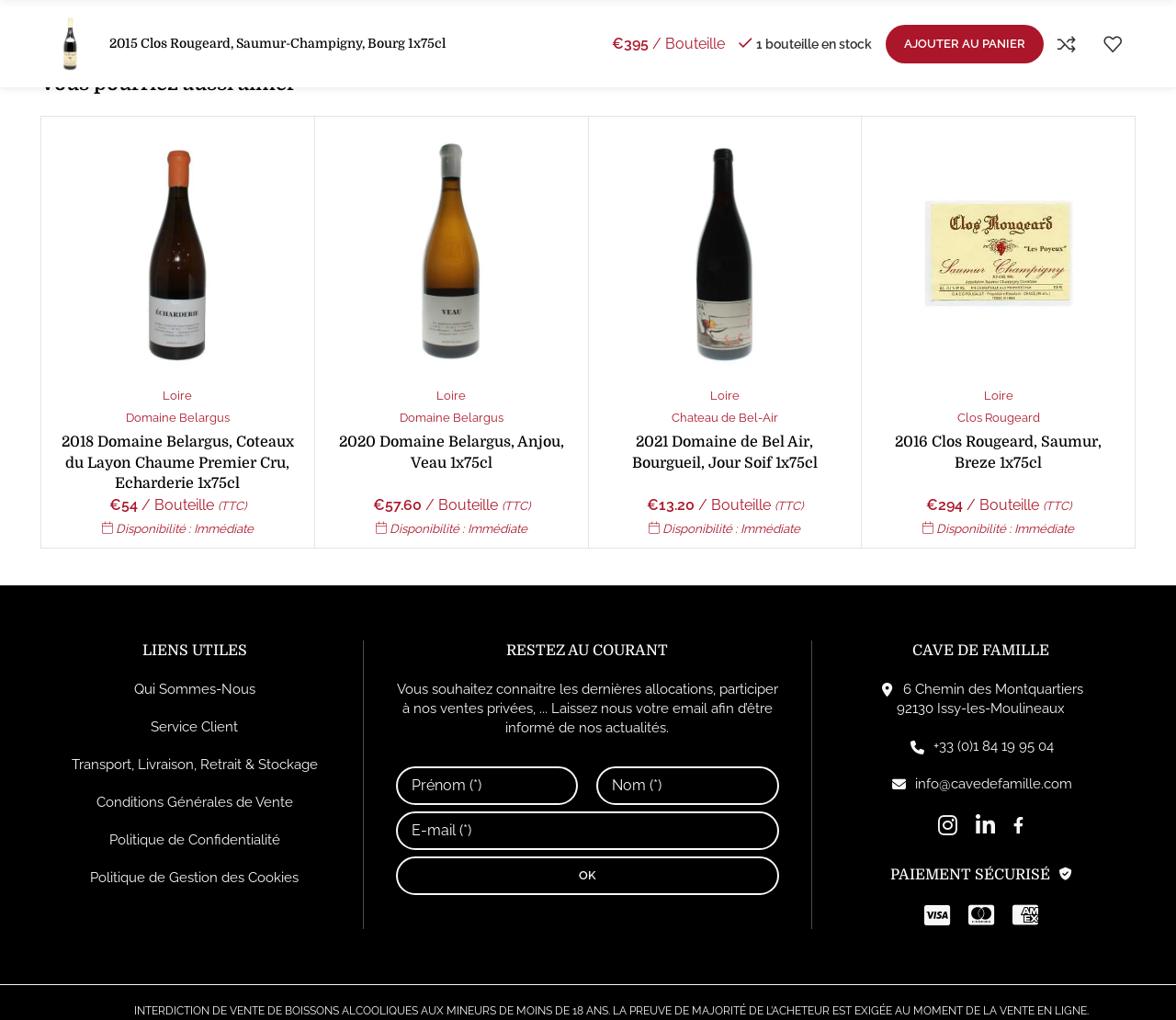Carefully examine the image and provide an in-depth answer to the question: What is the name of the region for Domaine Belargus?

The region for Domaine Belargus is indicated as 'Loire' in the section with the heading '2018 Domaine Belargus, Coteaux du Layon Chaume Premier Cru, Echarderie 1x75cl'.